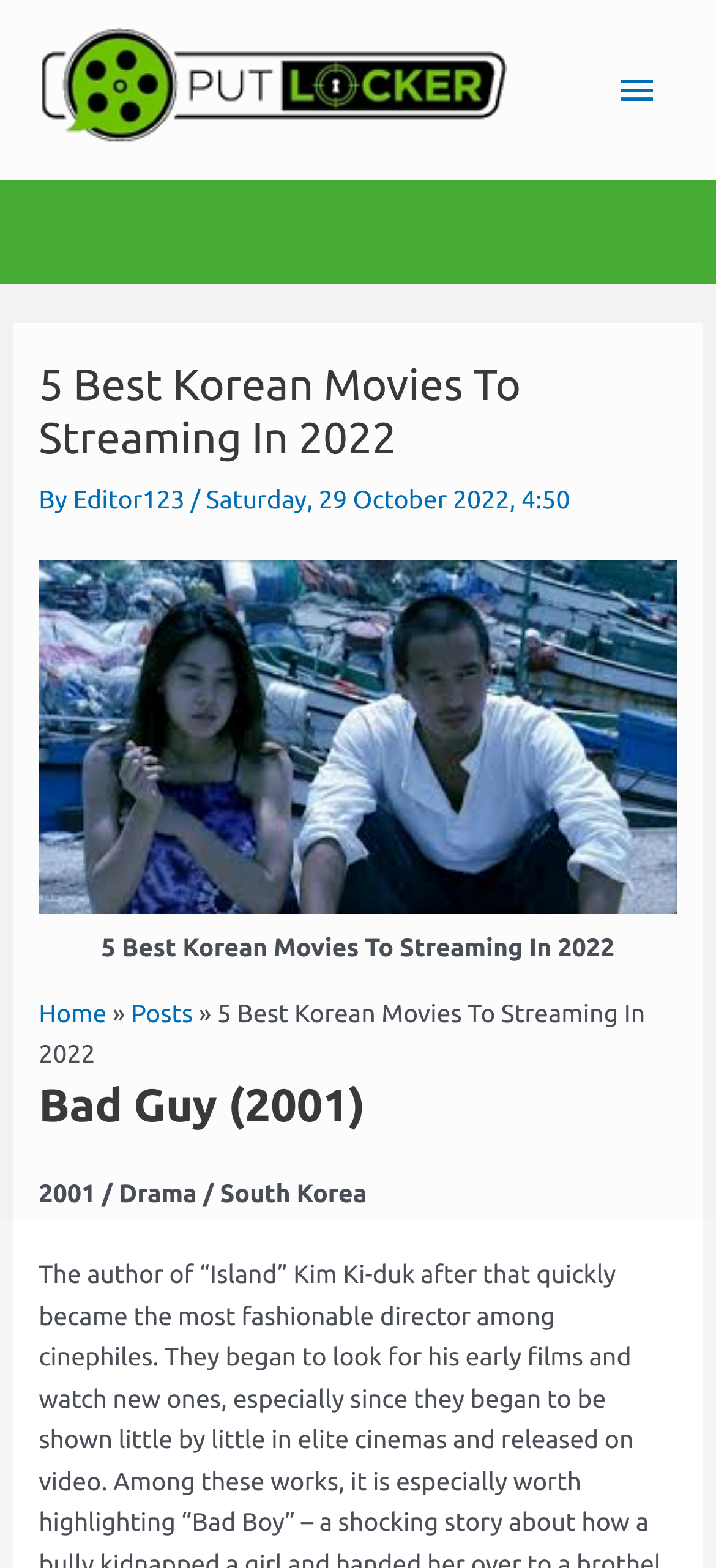What is the genre of the first movie listed?
Please craft a detailed and exhaustive response to the question.

I looked at the description of the first movie listed, 'Bad Guy (2001)', and found that it is categorized under 'Drama'.